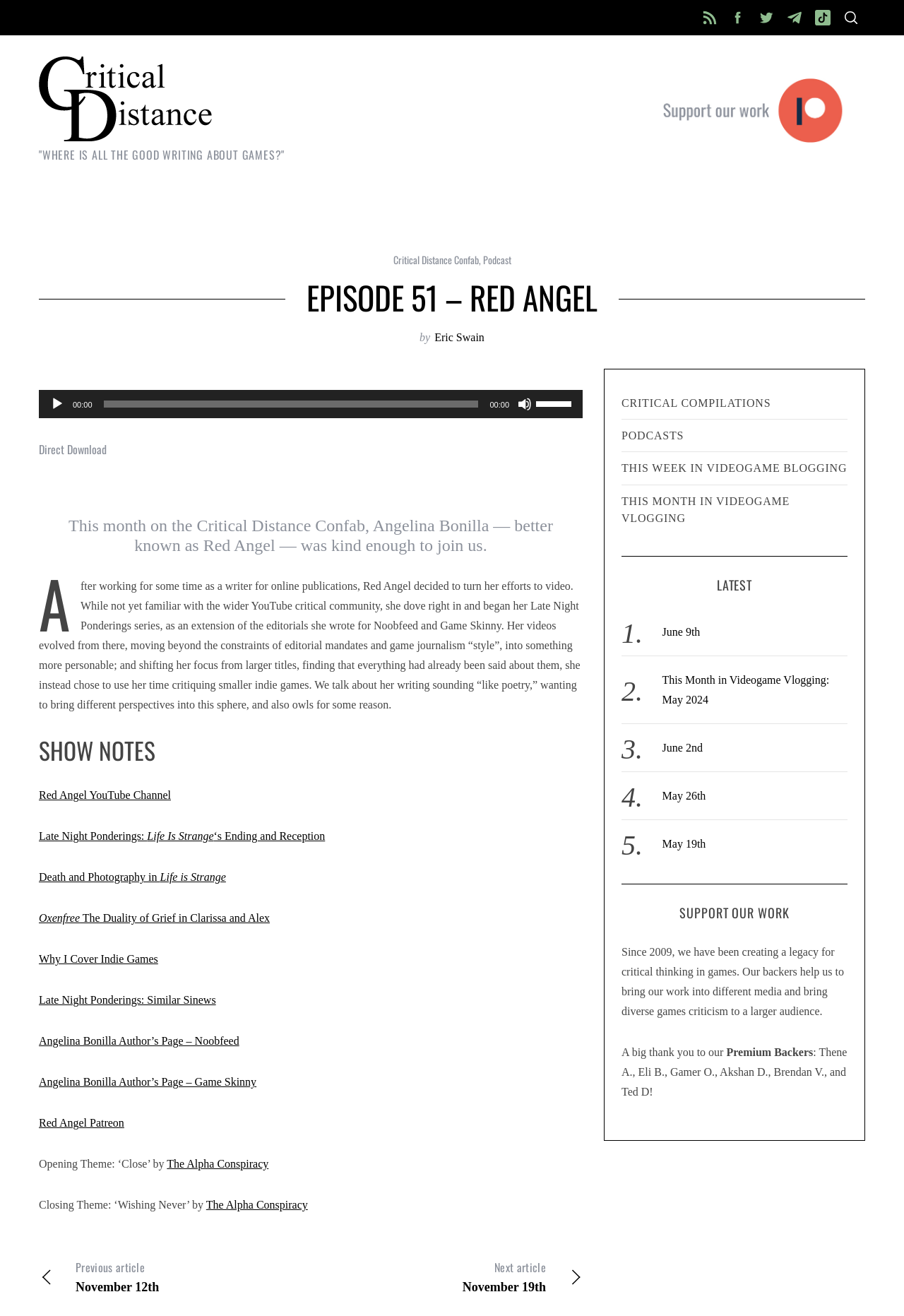Review the image closely and give a comprehensive answer to the question: What is the topic of the article?

I found the answer by reading the static text 'This month on the Critical Distance Confab, Angelina Bonilla — better known as Red Angel — was kind enough to join us.' and the subsequent paragraphs which describe Red Angel's experience as a writer and YouTuber.